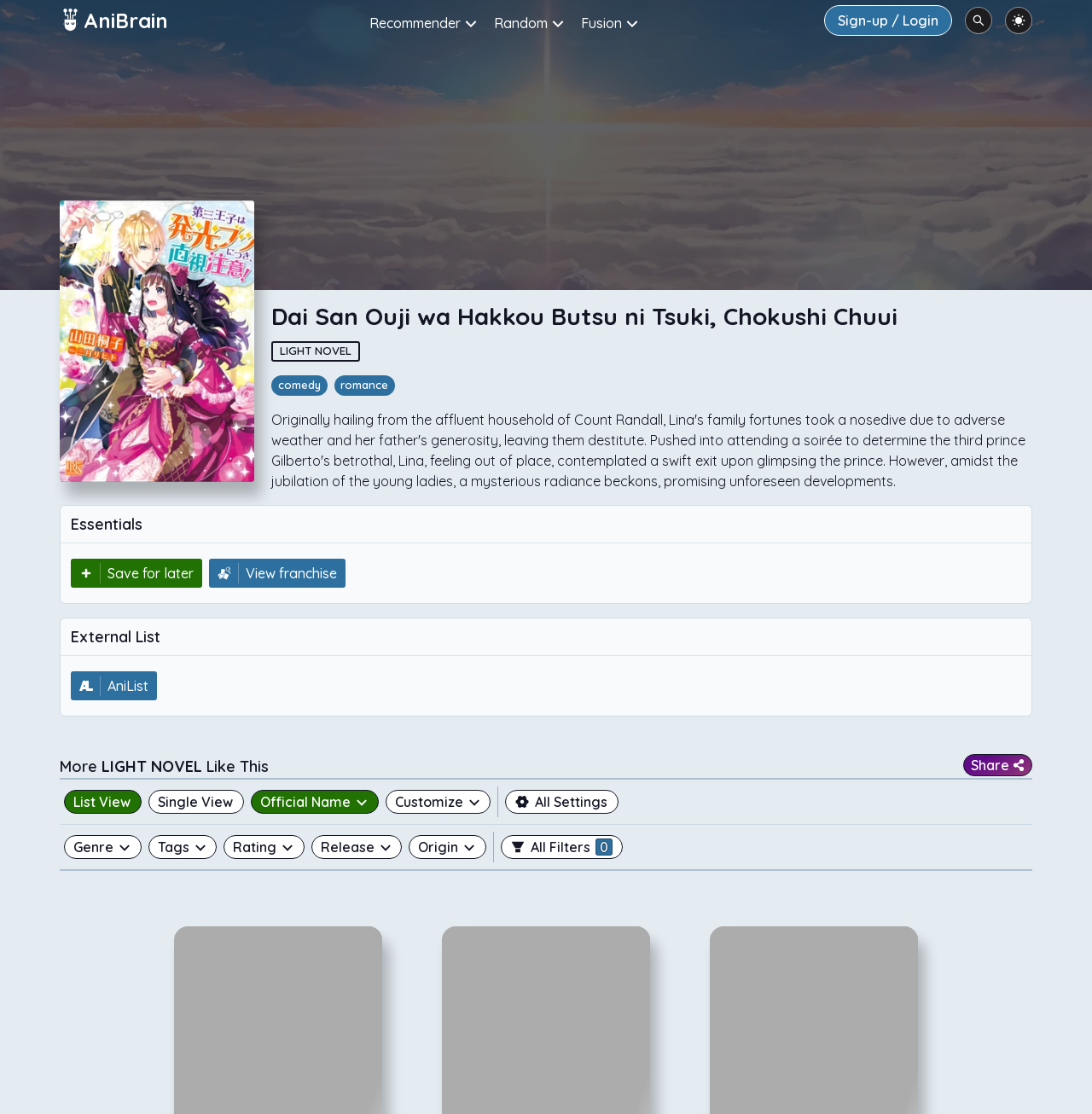What is the name of the website?
Look at the image and provide a detailed response to the question.

The name of the website can be found in the link element with the text 'AniBrain' which is located at the top left of the webpage.